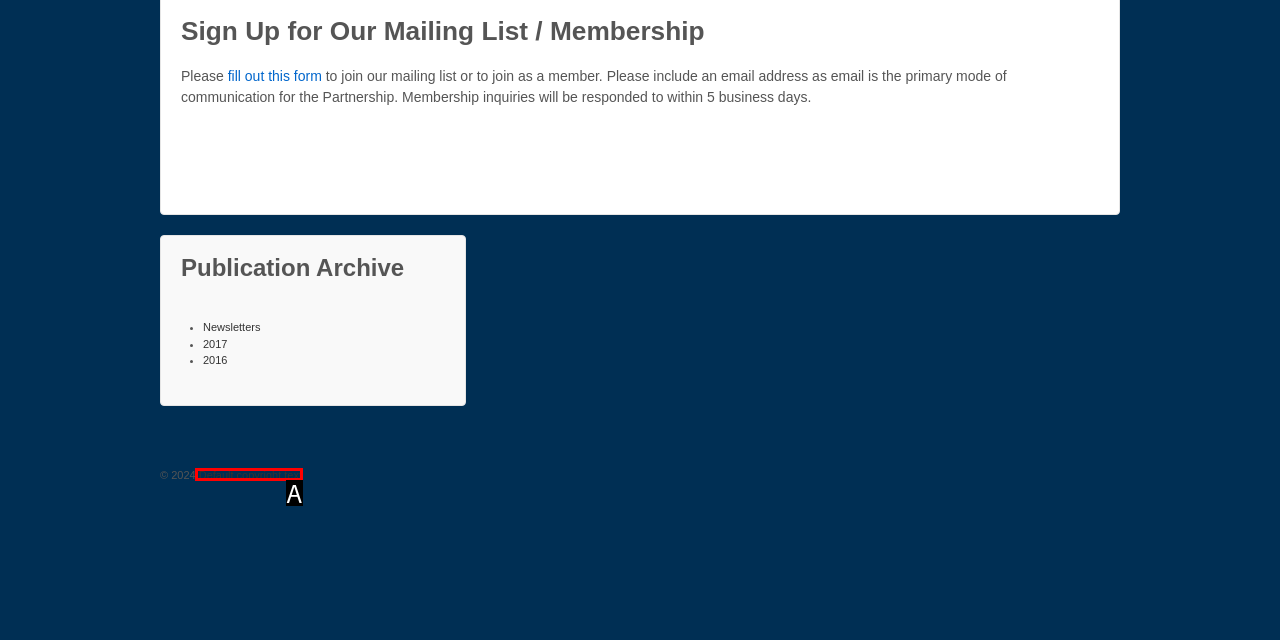Select the HTML element that matches the description: Default copyright text. Provide the letter of the chosen option as your answer.

A